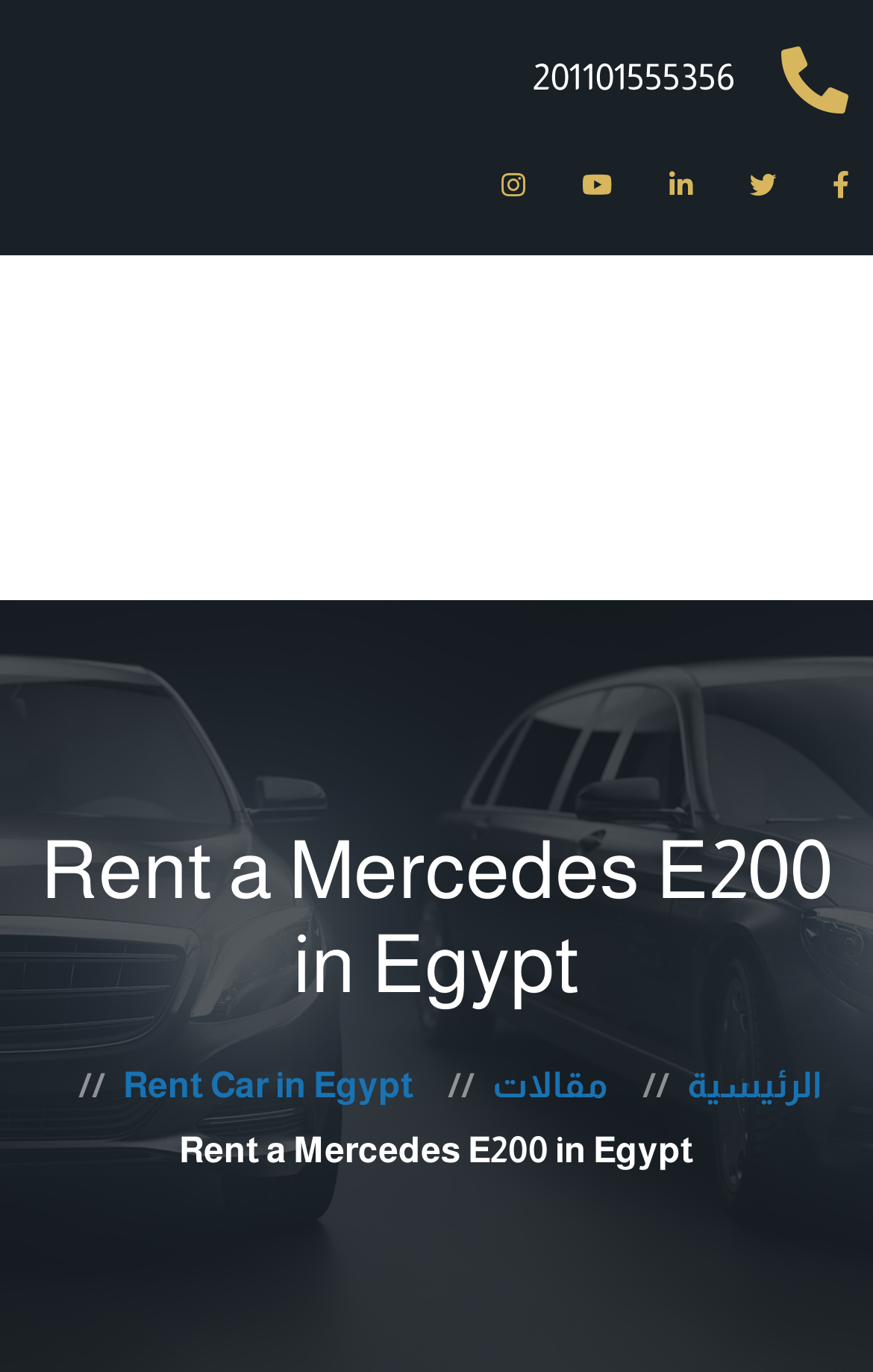Identify the coordinates of the bounding box for the element described below: "الرئيسية". Return the coordinates as four float numbers between 0 and 1: [left, top, right, bottom].

[0.787, 0.777, 0.941, 0.805]